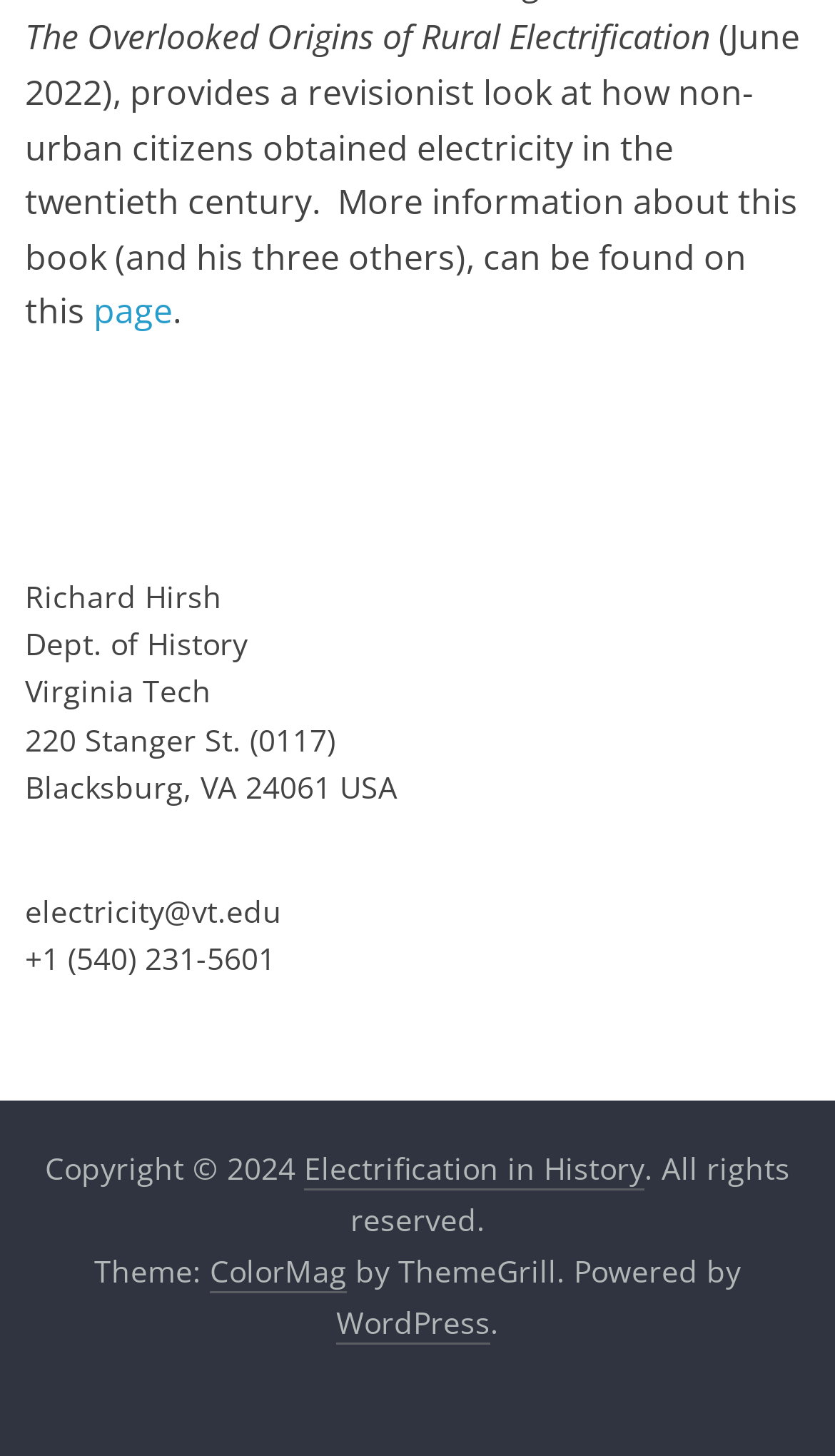Who is the author of the book?
Please provide a full and detailed response to the question.

The author of the book is mentioned in the text 'Richard Hirsh' which is located above the department and university information.